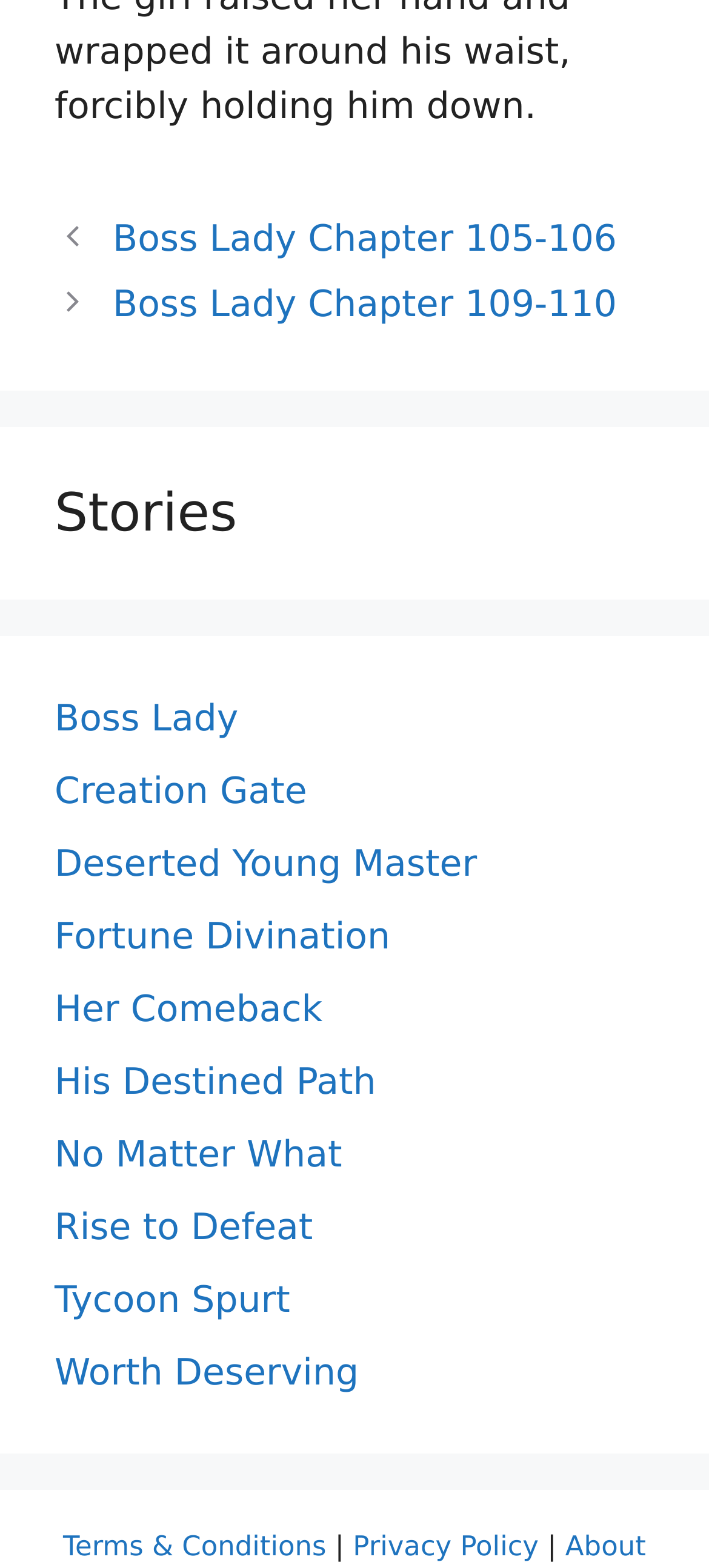How many stories are listed on this webpage?
Refer to the image and provide a thorough answer to the question.

There are nine story links listed on this webpage: 'Boss Lady', 'Creation Gate', 'Deserted Young Master', 'Fortune Divination', 'Her Comeback', 'His Destined Path', 'No Matter What', 'Rise to Defeat', and 'Tycoon Spurt'.